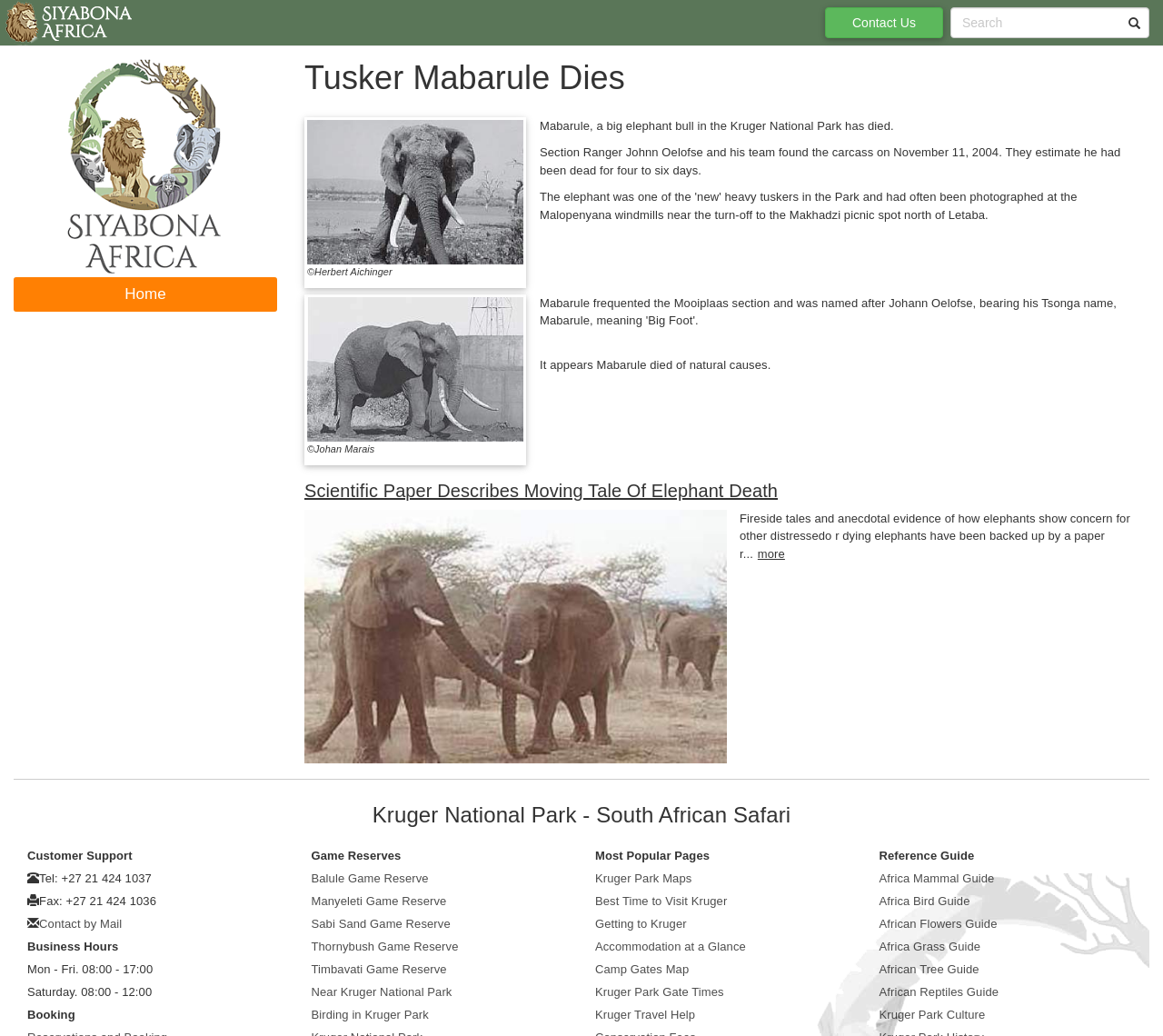Please identify the bounding box coordinates for the region that you need to click to follow this instruction: "learn about Kruger Park Maps".

[0.512, 0.841, 0.595, 0.854]